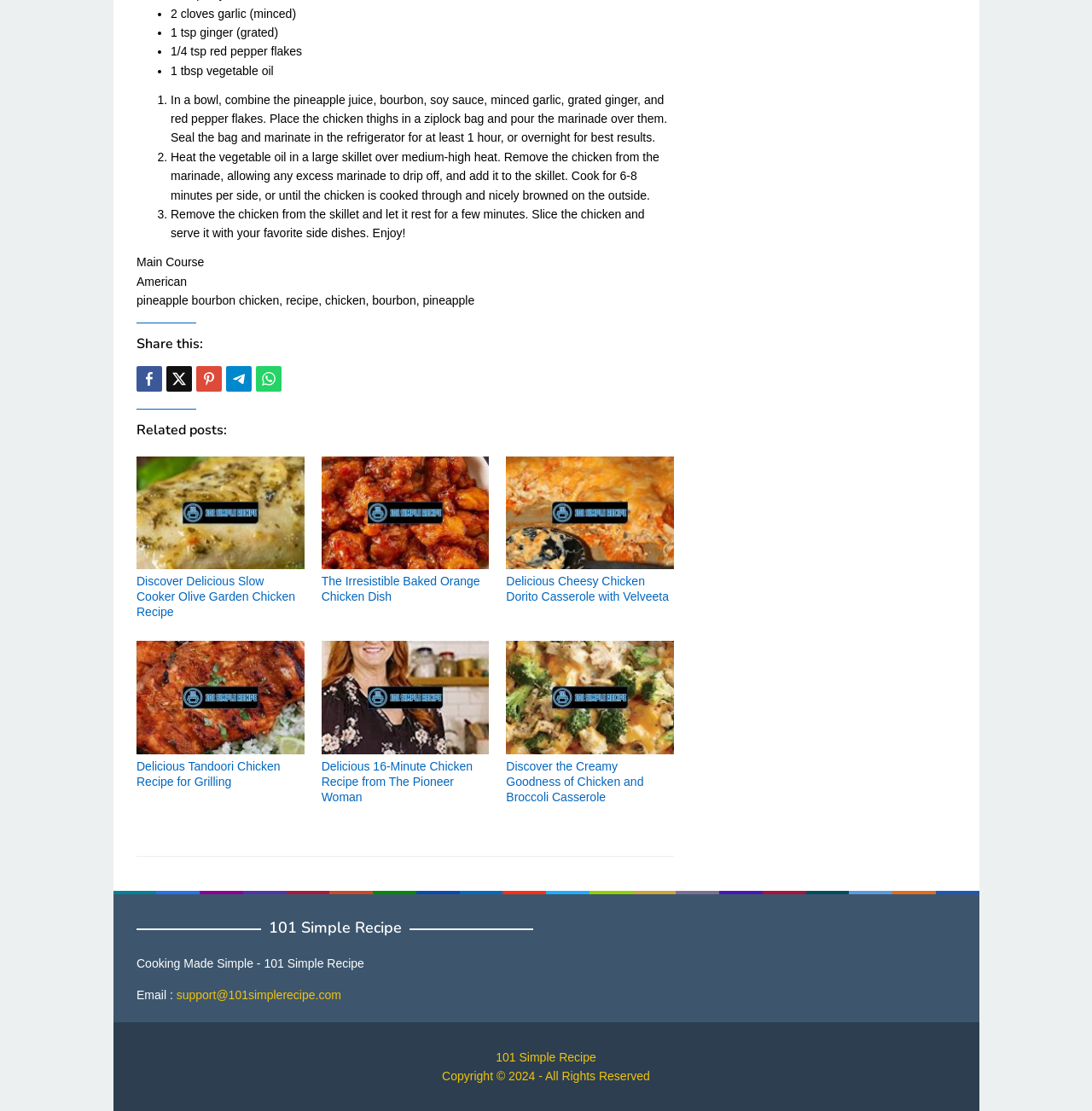Answer the question below in one word or phrase:
What is the purpose of the marinade?

To marinate the chicken